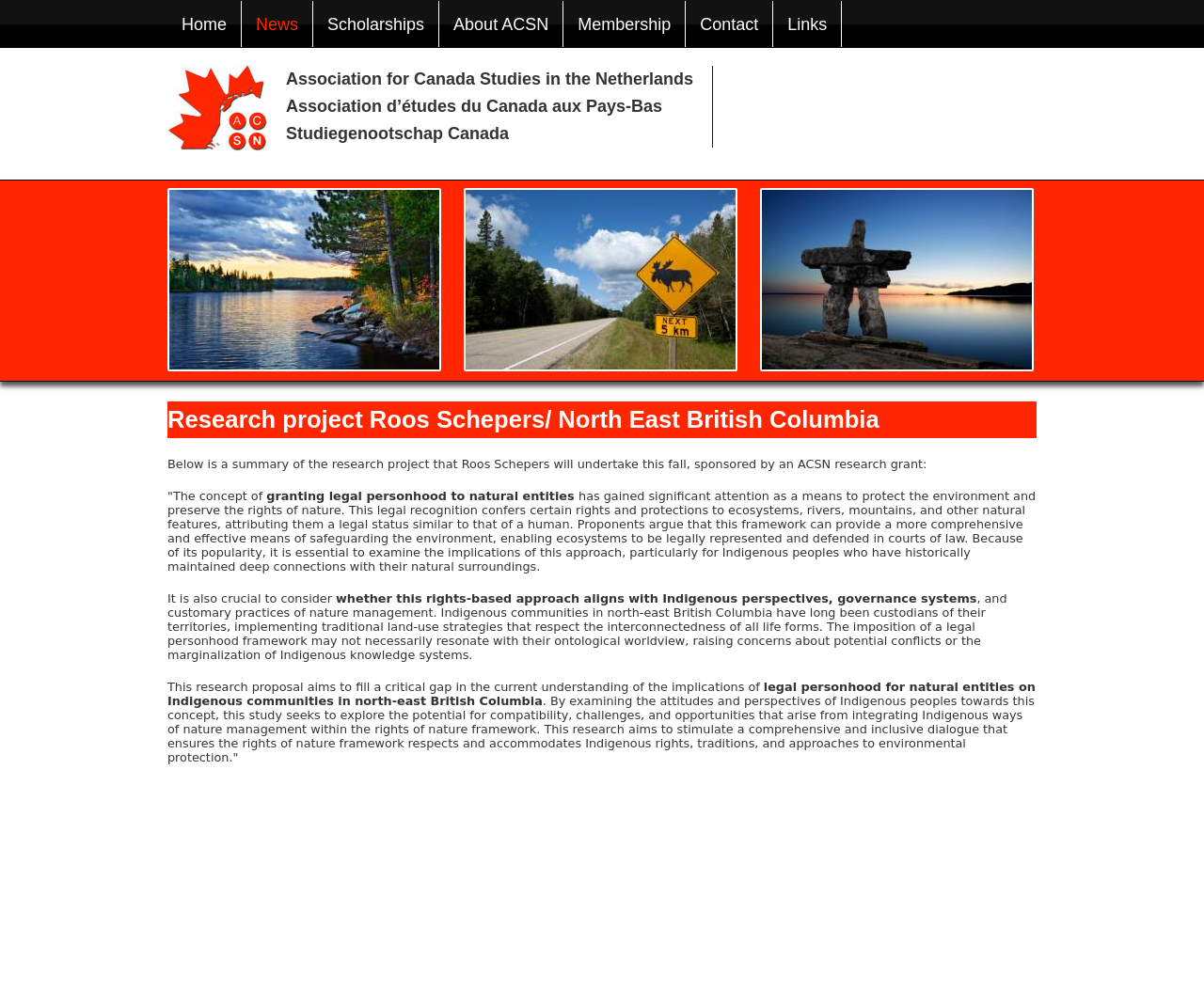Pinpoint the bounding box coordinates of the clickable area needed to execute the instruction: "Jump to navigation". The coordinates should be specified as four float numbers between 0 and 1, i.e., [left, top, right, bottom].

[0.0, 0.048, 1.0, 0.054]